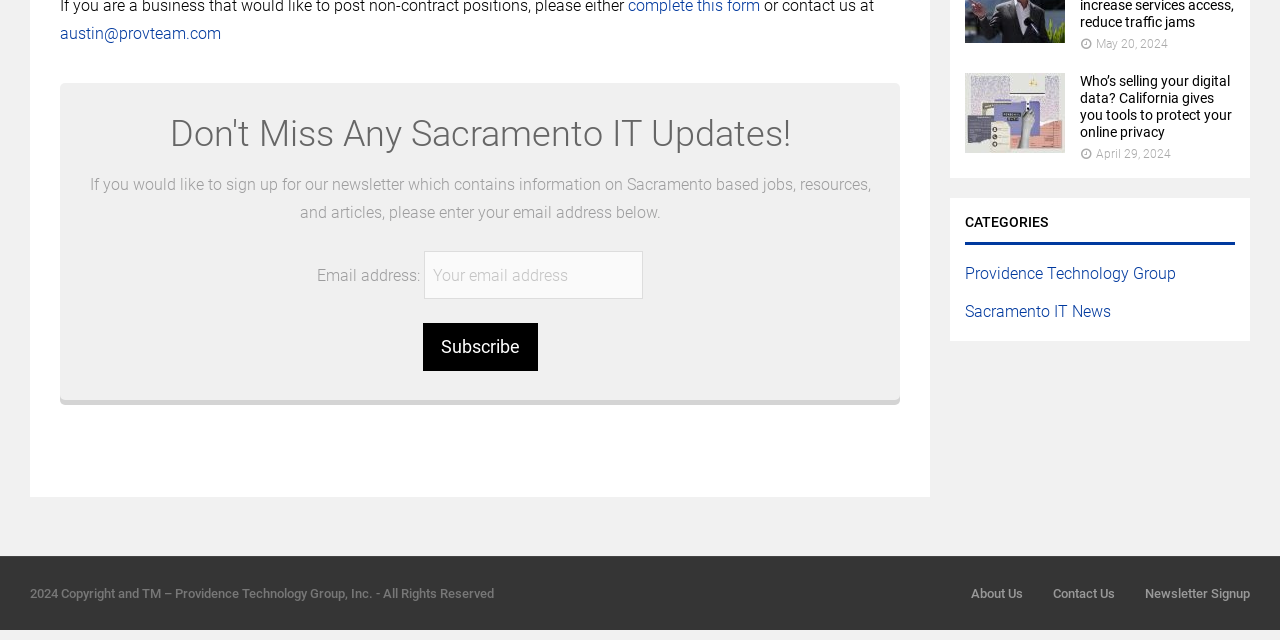Locate the bounding box coordinates of the UI element described by: "Cart $0". The bounding box coordinates should consist of four float numbers between 0 and 1, i.e., [left, top, right, bottom].

None